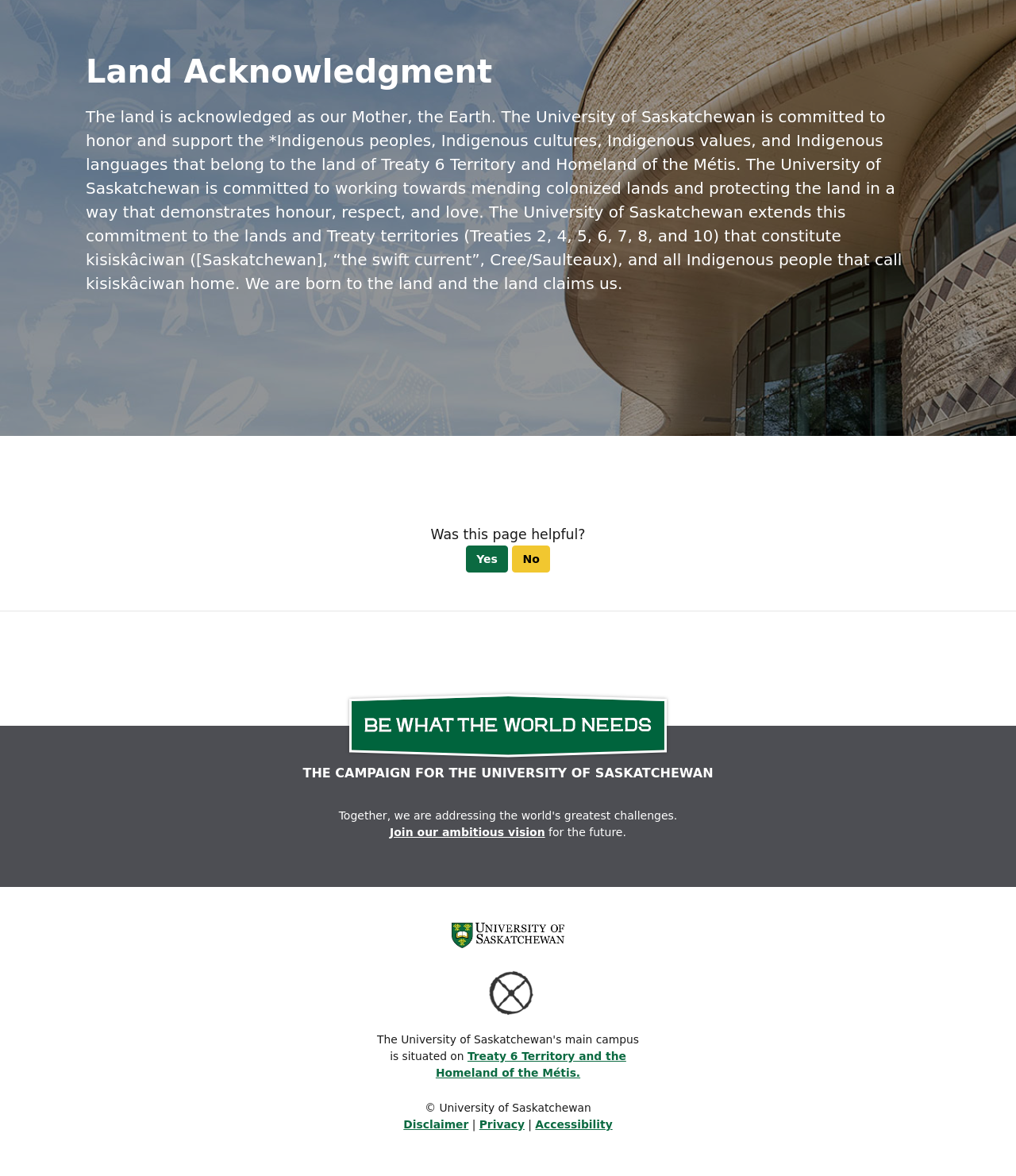Respond to the question below with a single word or phrase:
What is the land acknowledged as?

Mother, the Earth